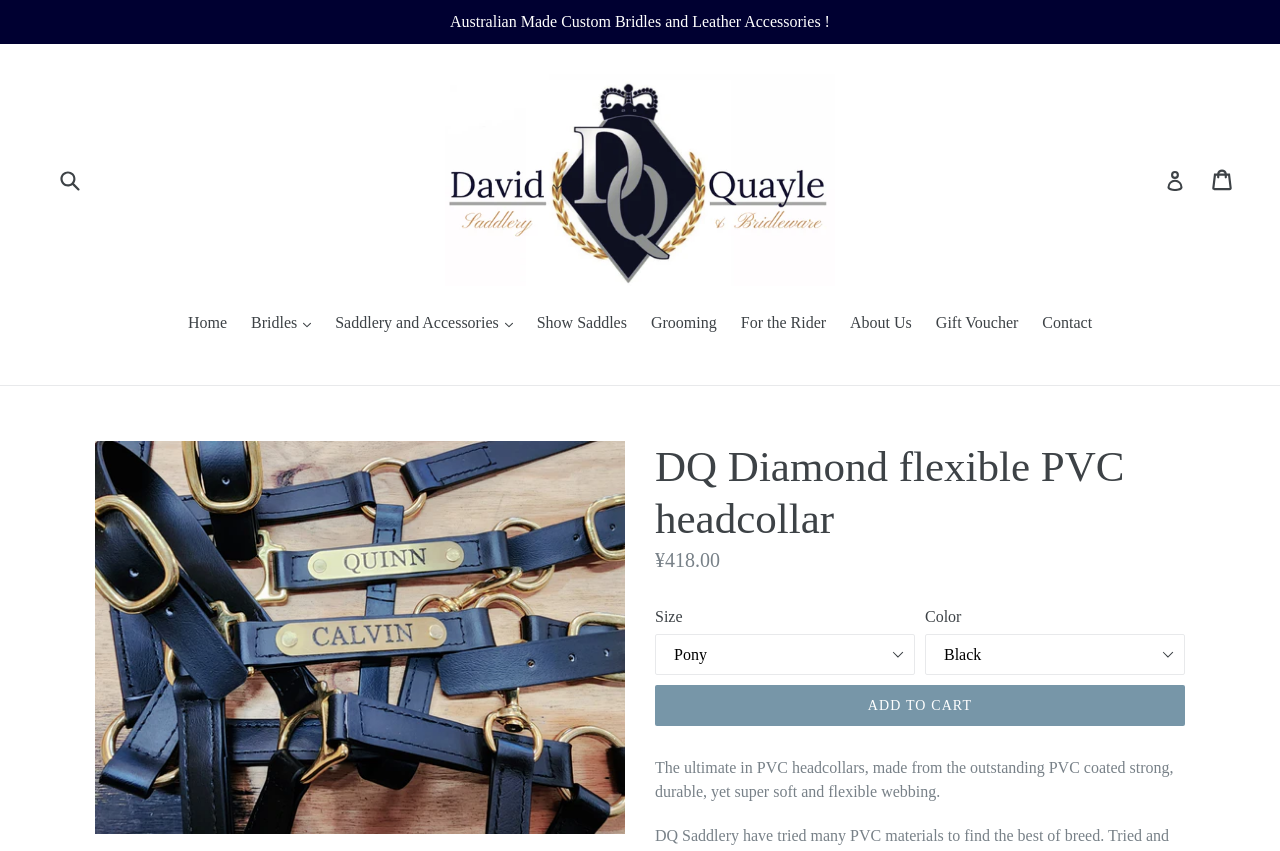Identify the primary heading of the webpage and provide its text.

DQ Diamond flexible PVC headcollar